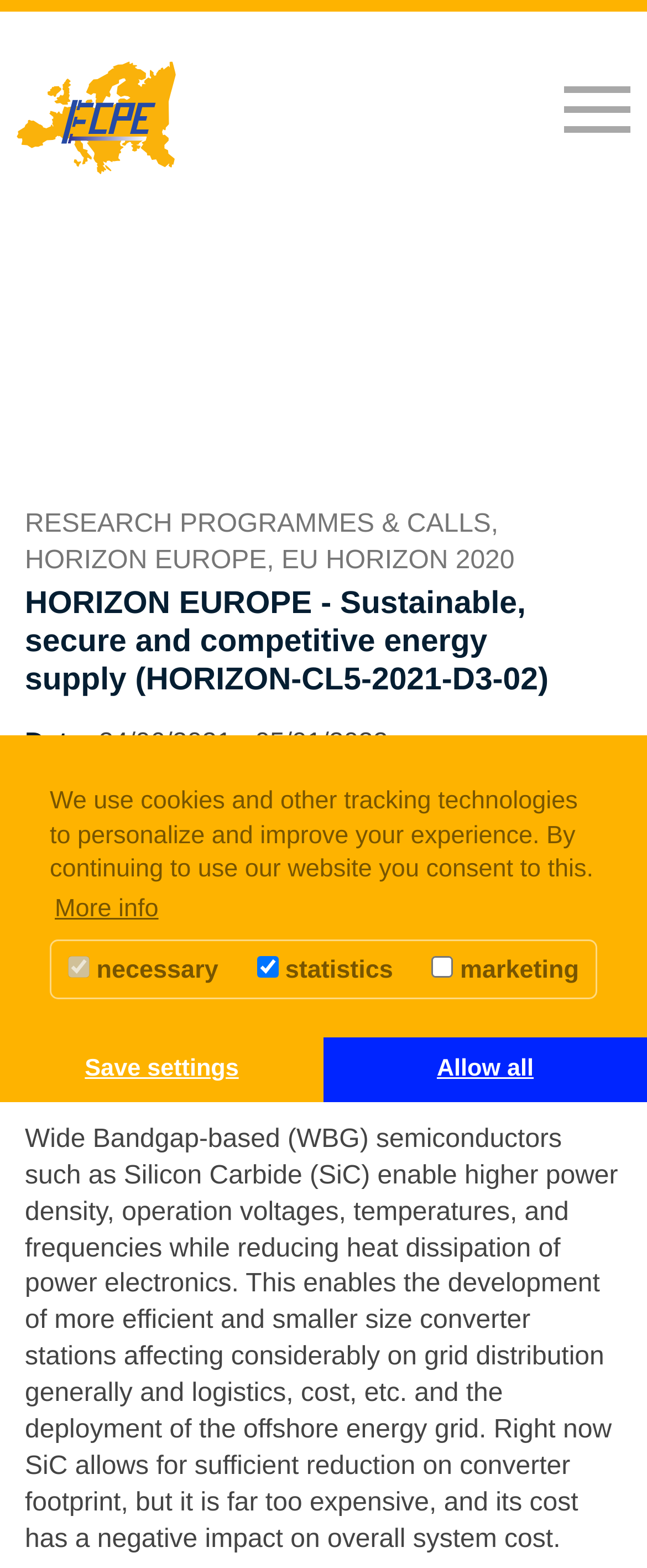What is the benefit of using Silicon Carbide (SiC) in power electronics?
Please answer the question as detailed as possible.

According to the webpage content, the use of Silicon Carbide (SiC) in power electronics enables higher power density, operation voltages, temperatures, and frequencies while reducing heat dissipation, which leads to more efficient and smaller size converter stations.